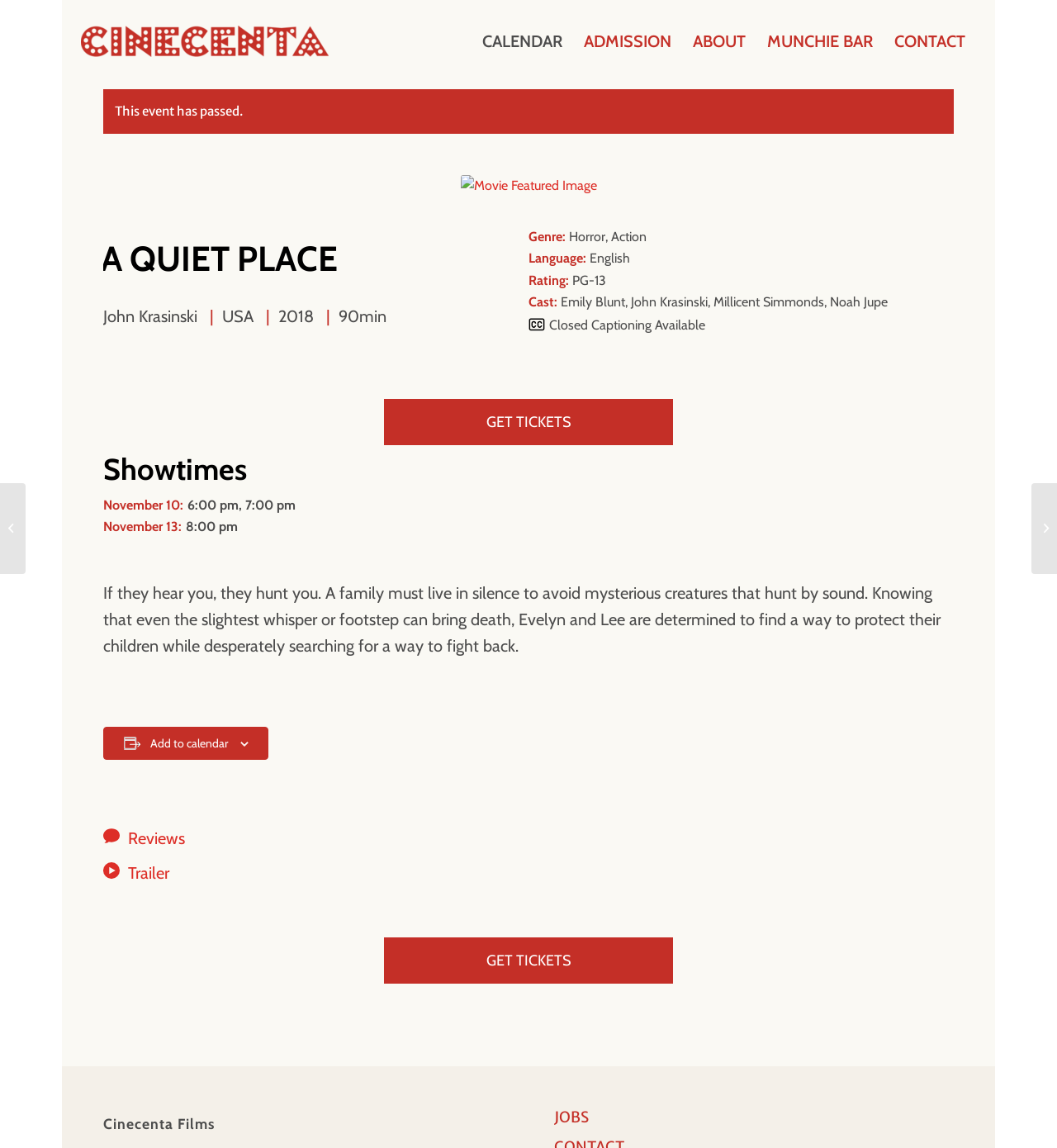Please indicate the bounding box coordinates for the clickable area to complete the following task: "Watch the trailer of the movie". The coordinates should be specified as four float numbers between 0 and 1, i.e., [left, top, right, bottom].

[0.098, 0.751, 0.339, 0.77]